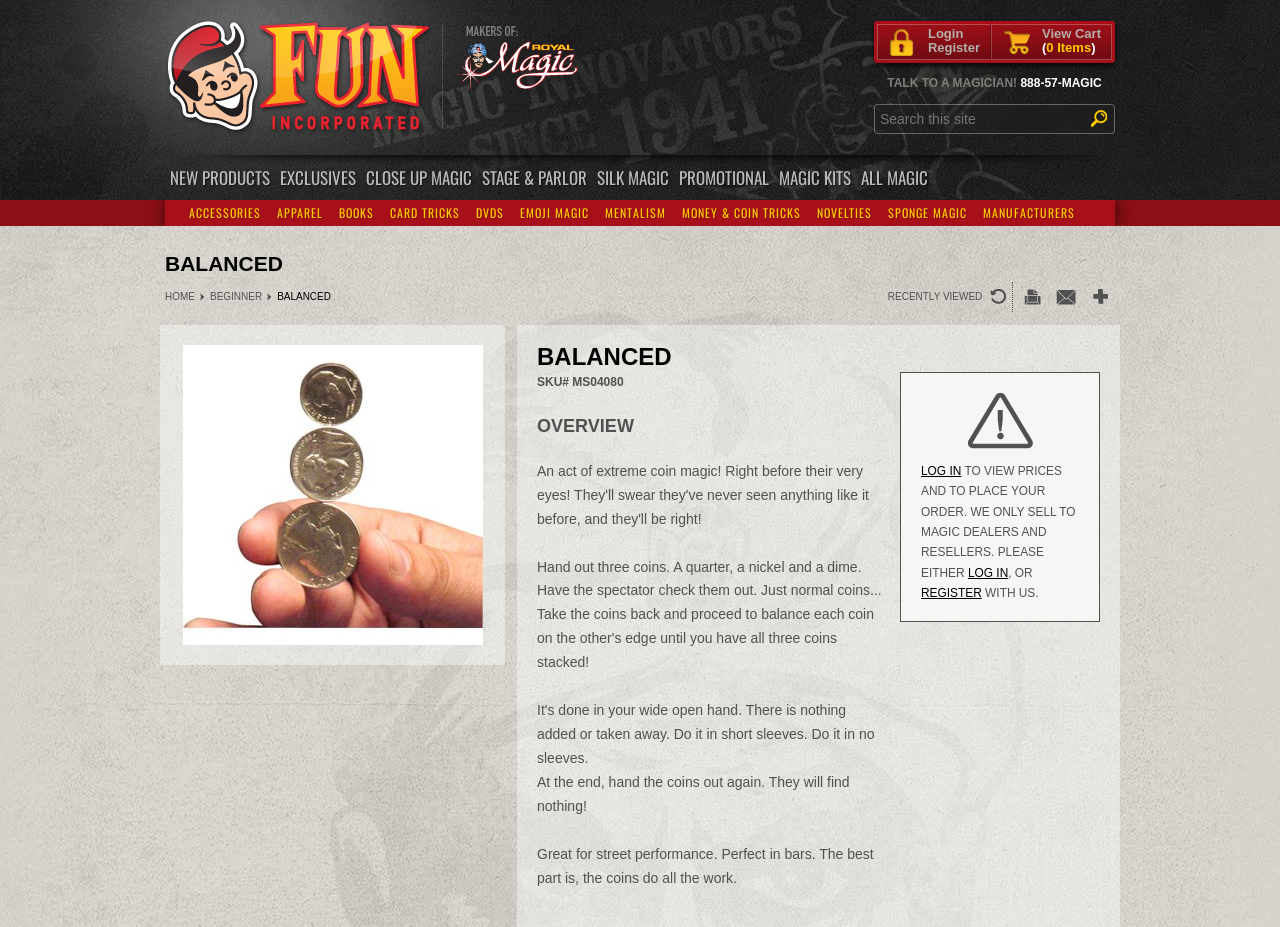What is the company name?
Refer to the image and provide a concise answer in one word or phrase.

Fun Incorporated